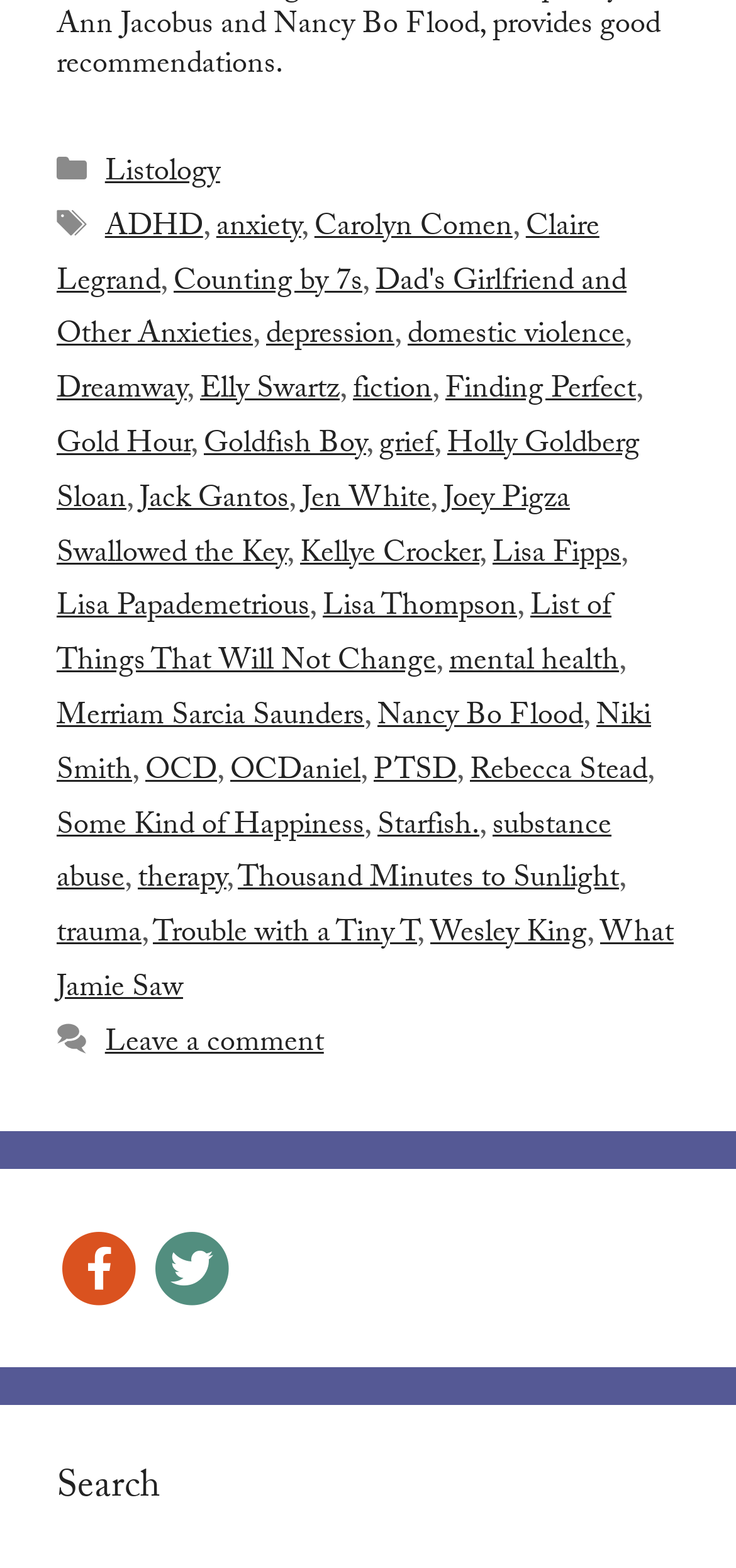Please find the bounding box coordinates for the clickable element needed to perform this instruction: "Explore the 'mental health' topic".

[0.61, 0.407, 0.841, 0.44]